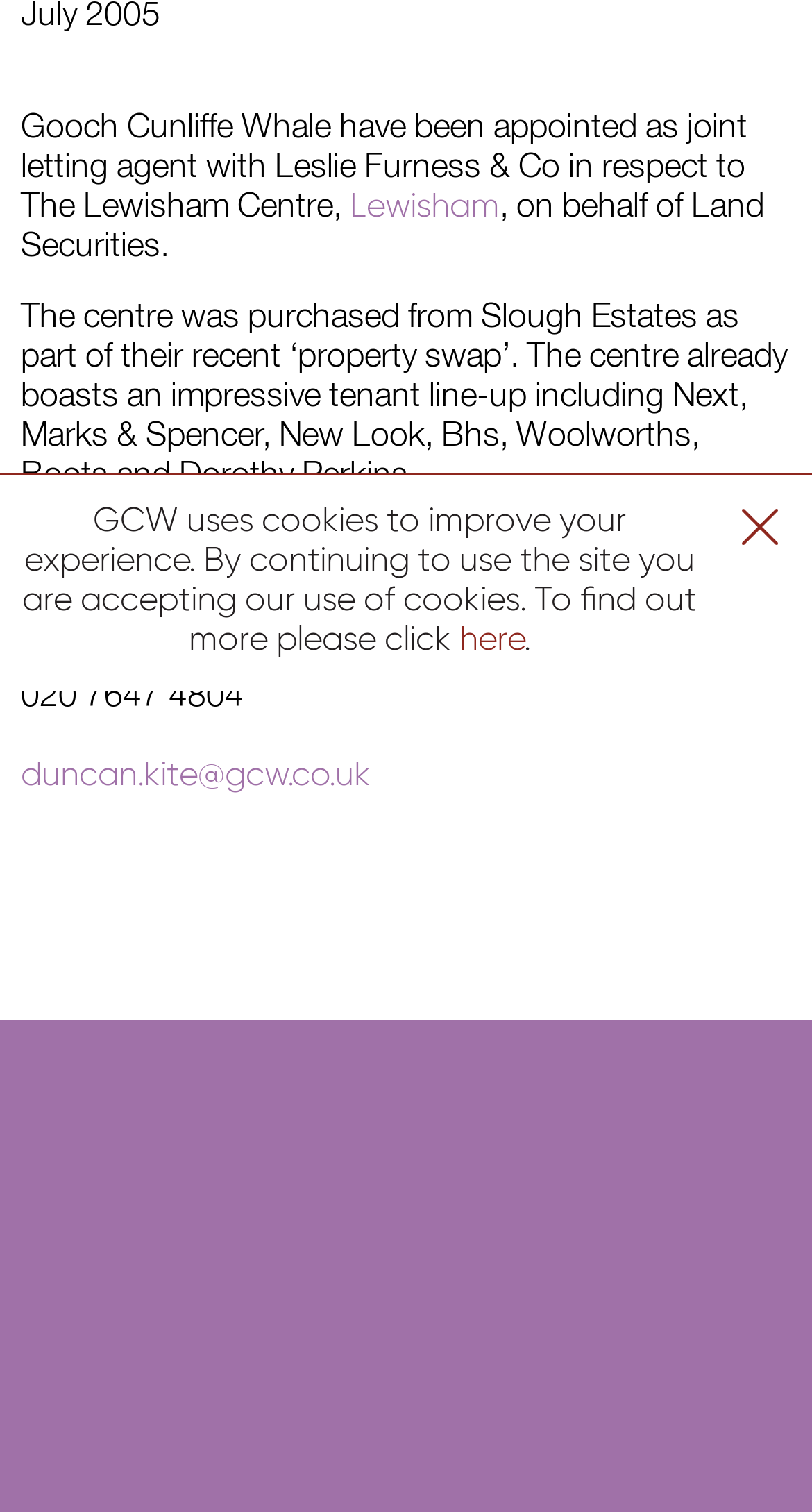Predict the bounding box coordinates for the UI element described as: "Back". The coordinates should be four float numbers between 0 and 1, presented as [left, top, right, bottom].

[0.626, 0.583, 0.887, 0.64]